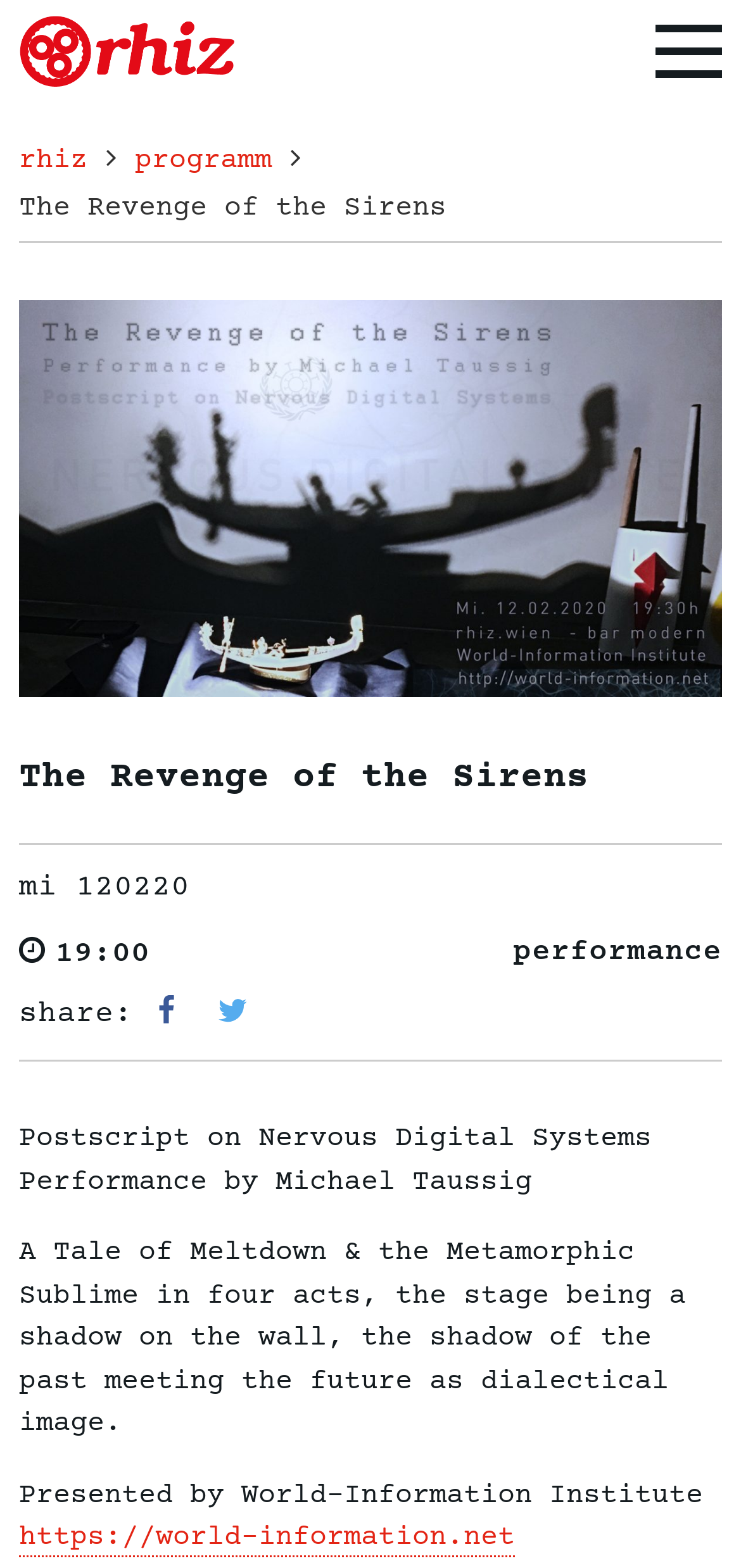Please provide a comprehensive response to the question based on the details in the image: What is the name of the institute presenting the performance?

I found the answer by reading the text at the bottom of the webpage, which states 'Presented by World-Information Institute'. This indicates that the World-Information Institute is presenting the performance.